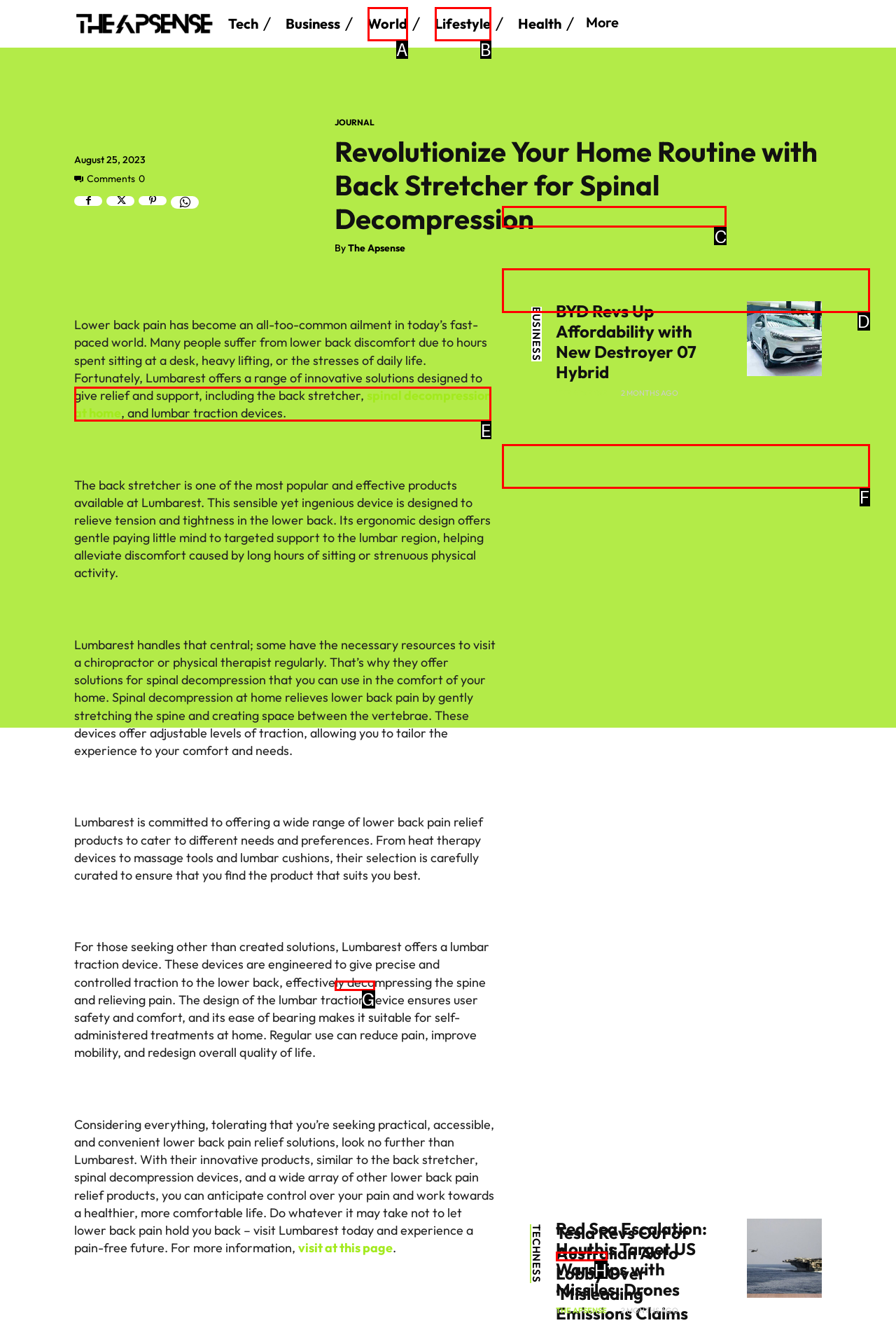Tell me which one HTML element I should click to complete the following task: Read more about spinal decompression at home Answer with the option's letter from the given choices directly.

E